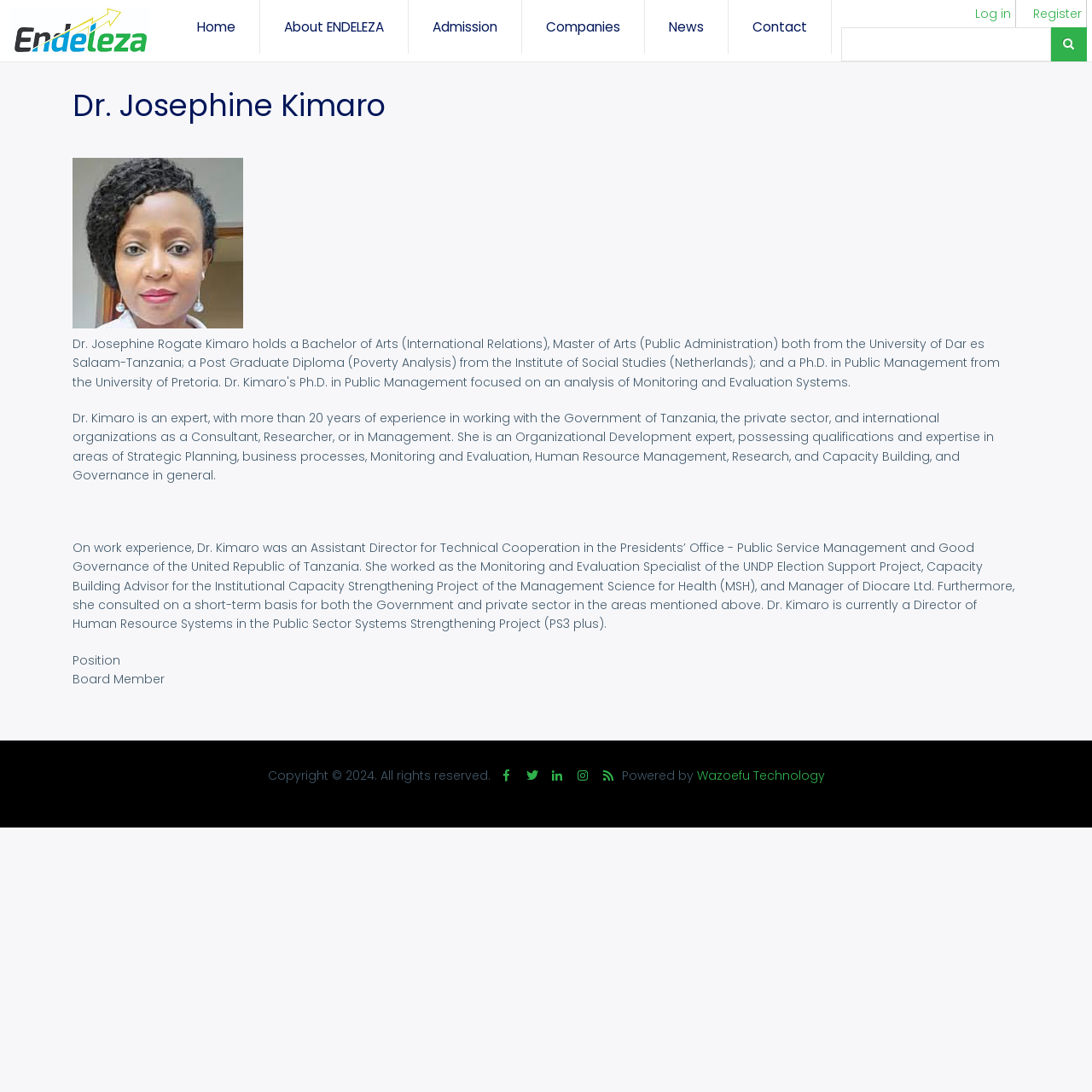Provide the bounding box coordinates for the specified HTML element described in this description: "Wazoefu Technology". The coordinates should be four float numbers ranging from 0 to 1, in the format [left, top, right, bottom].

[0.638, 0.702, 0.755, 0.718]